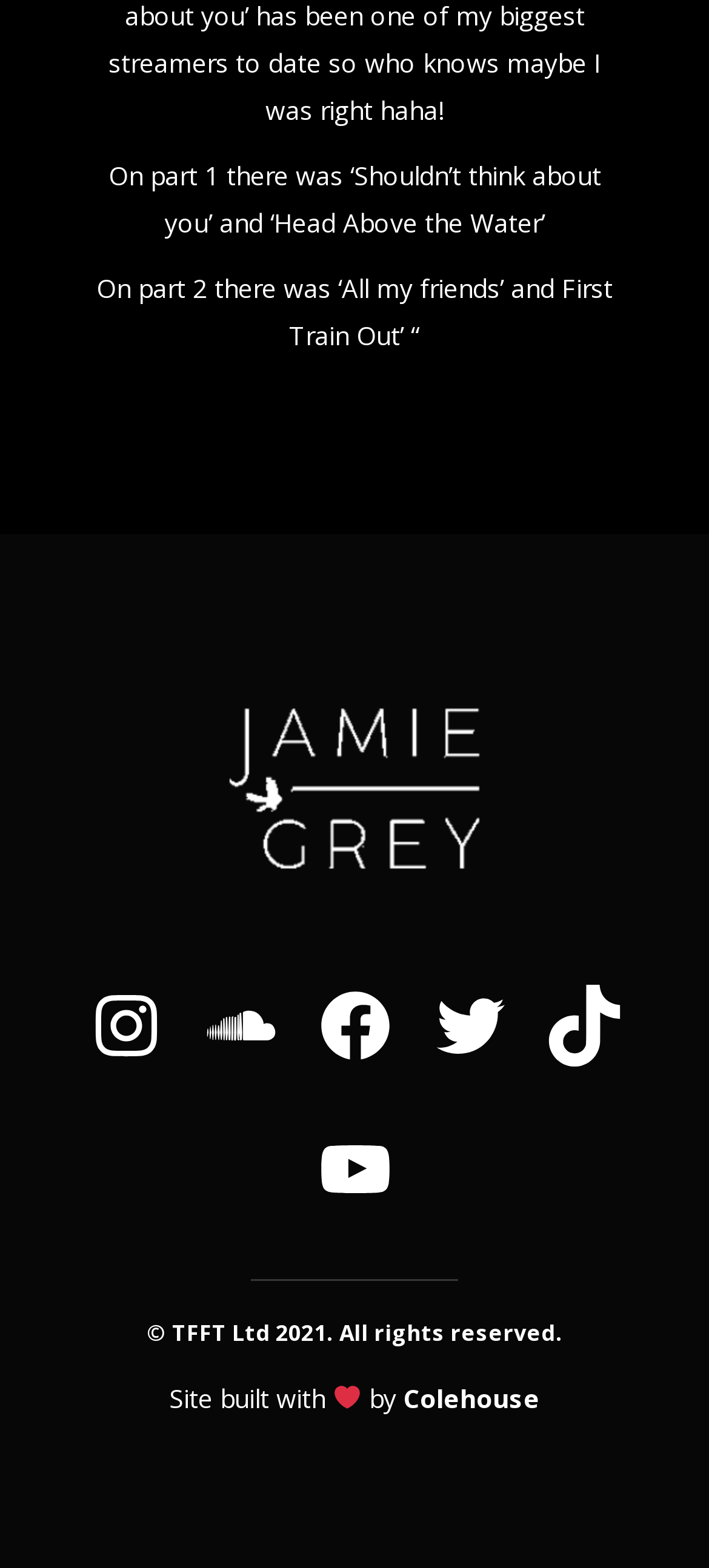Please provide a detailed answer to the question below by examining the image:
How many parts are mentioned?

I found the number of parts mentioned by looking at the StaticText elements, which mention 'part 1' and 'part 2'.